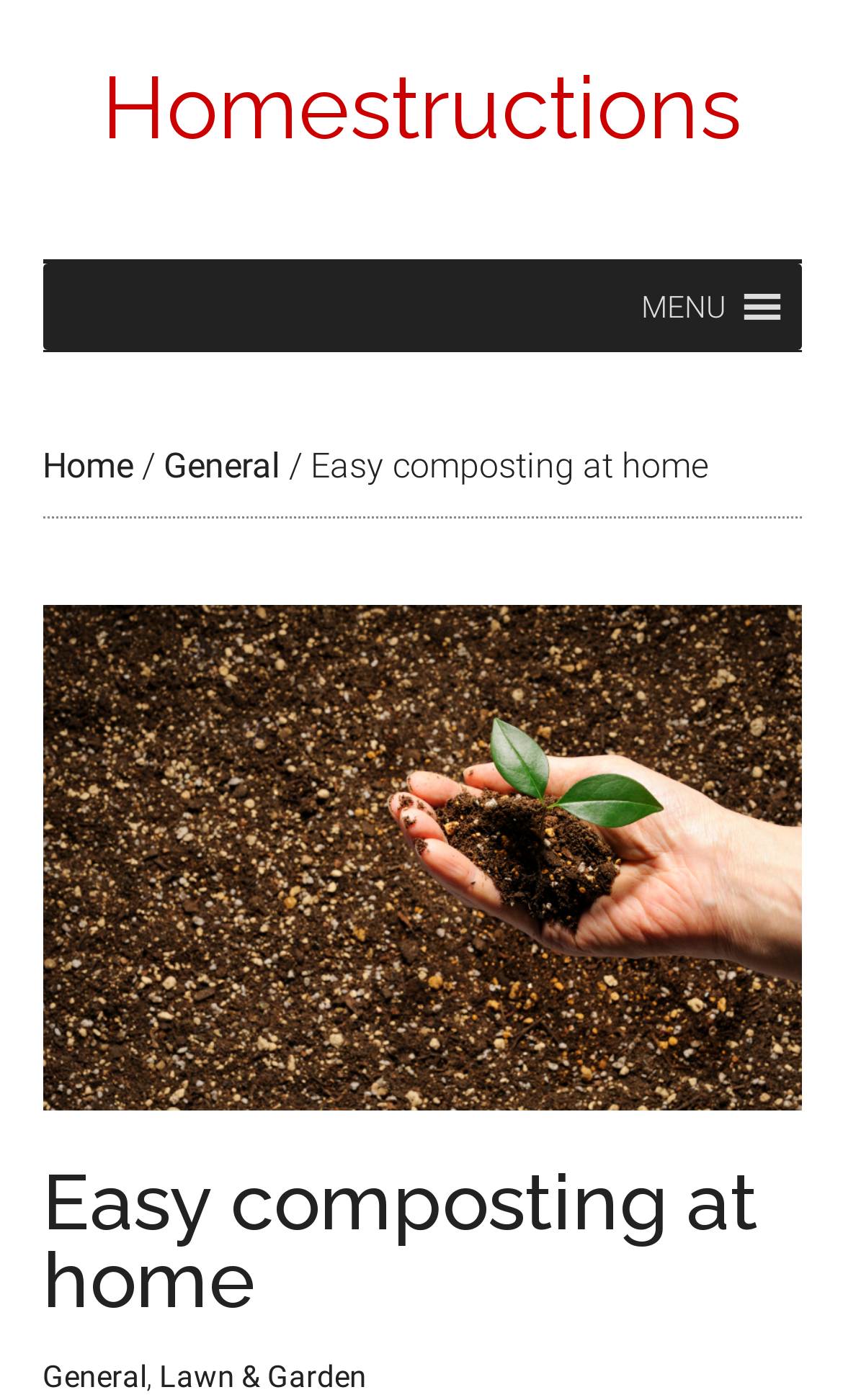Highlight the bounding box of the UI element that corresponds to this description: "General".

[0.194, 0.318, 0.332, 0.347]